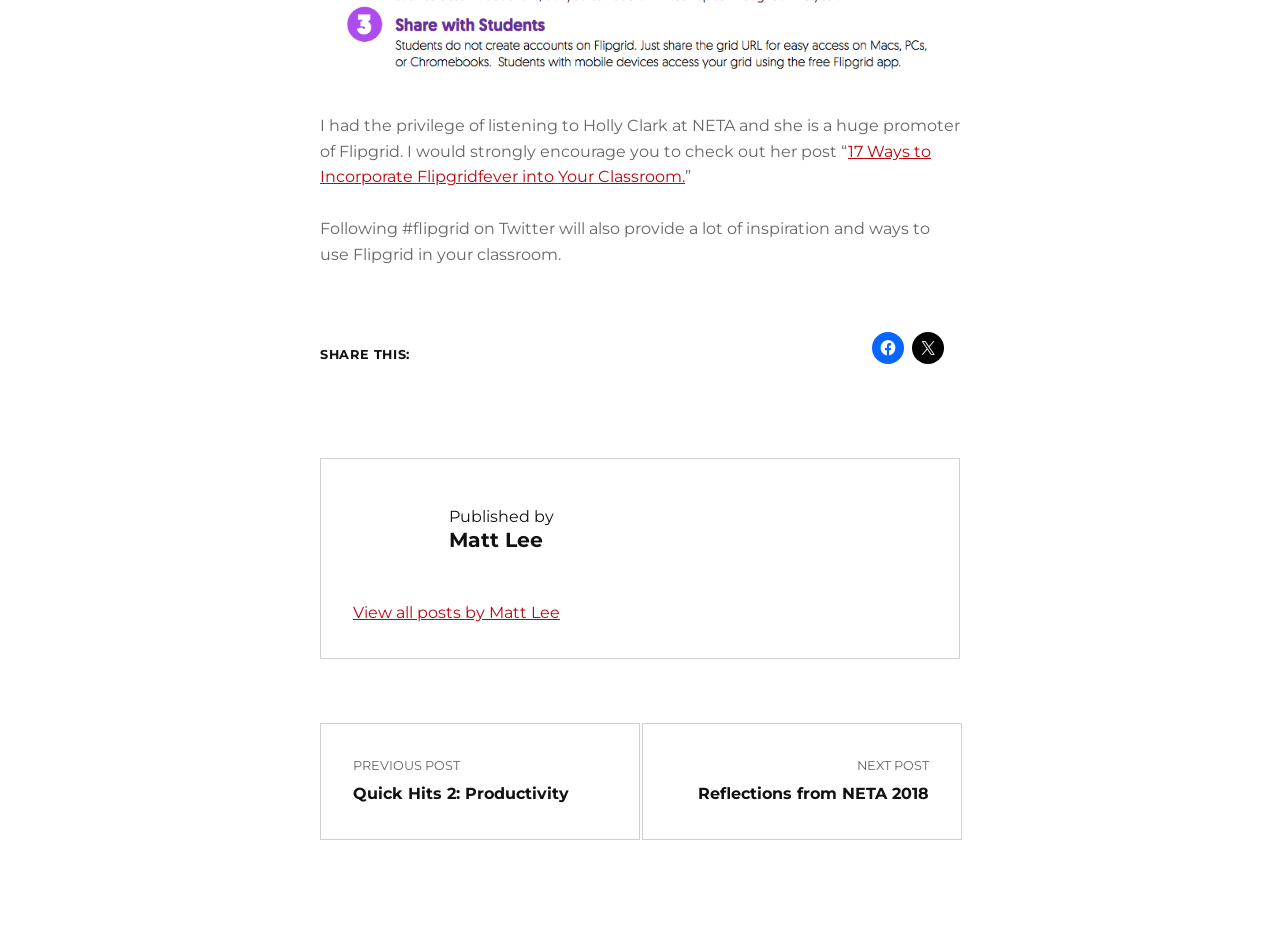Please answer the following question using a single word or phrase: What is the previous post about?

Quick Hits 2: Productivity